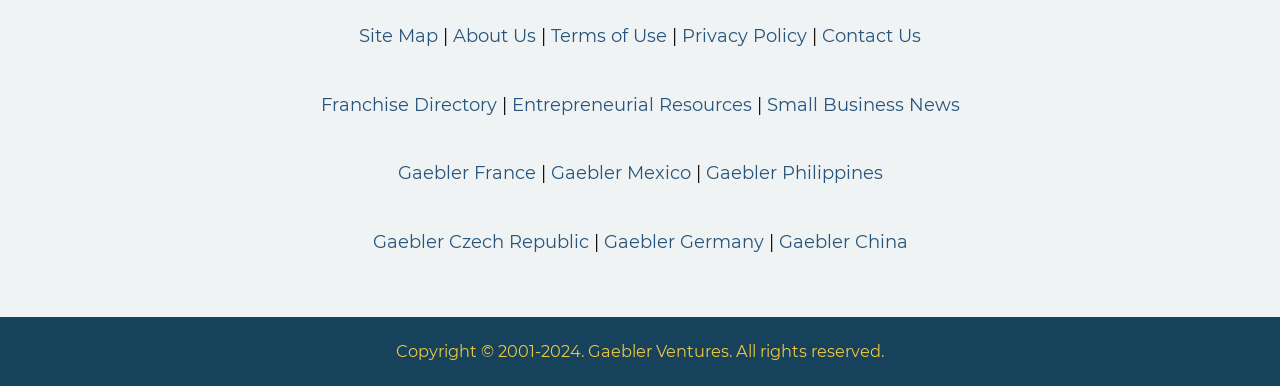Please identify the bounding box coordinates of the clickable area that will fulfill the following instruction: "View site map". The coordinates should be in the format of four float numbers between 0 and 1, i.e., [left, top, right, bottom].

[0.28, 0.064, 0.342, 0.121]